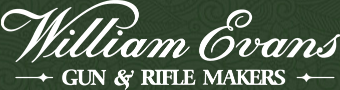What is the brand's expertise in?
Answer the question based on the image using a single word or a brief phrase.

high-quality shooting equipment